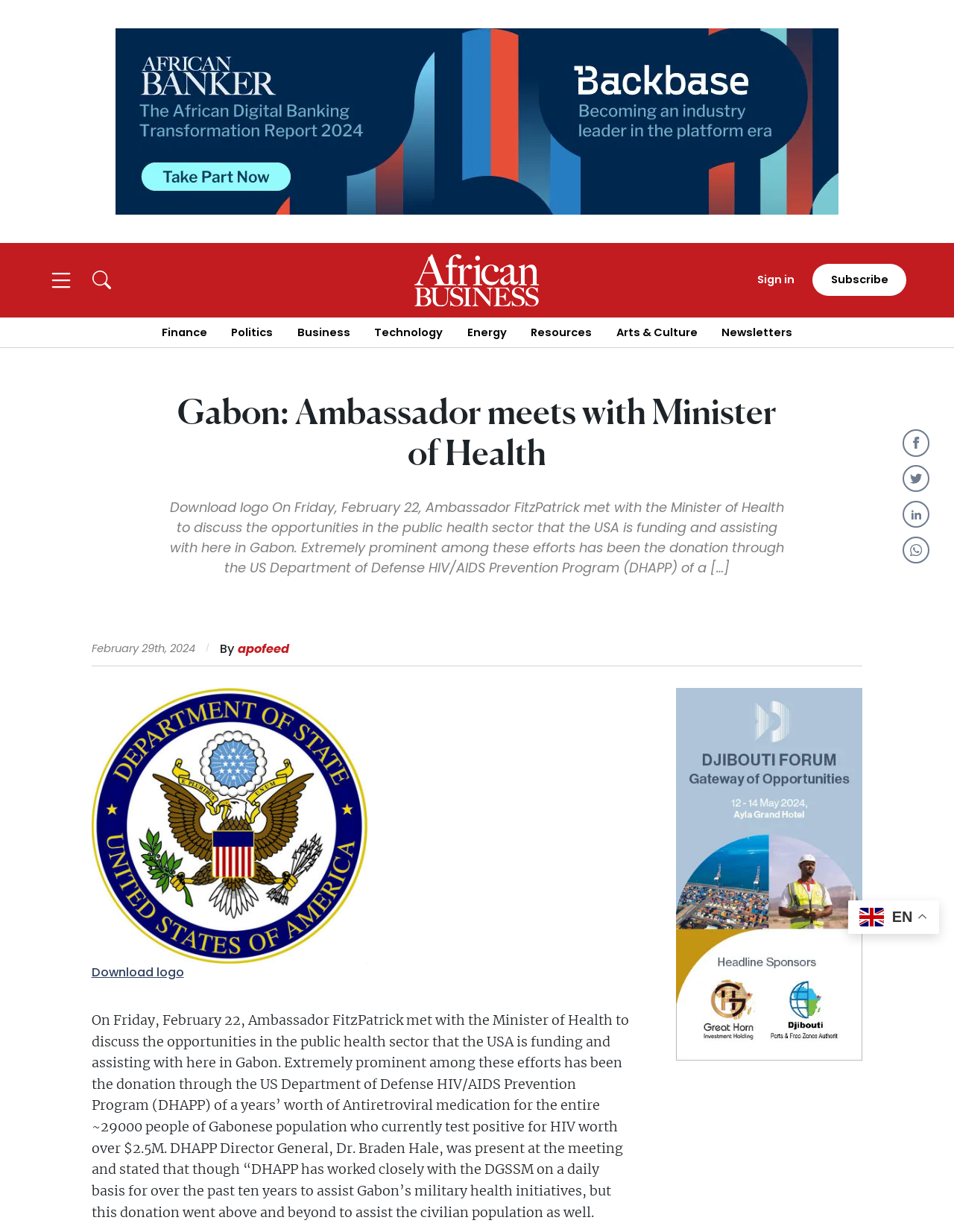Please determine the bounding box coordinates of the section I need to click to accomplish this instruction: "Click on Subscribe for full access".

[0.0, 0.037, 0.254, 0.07]